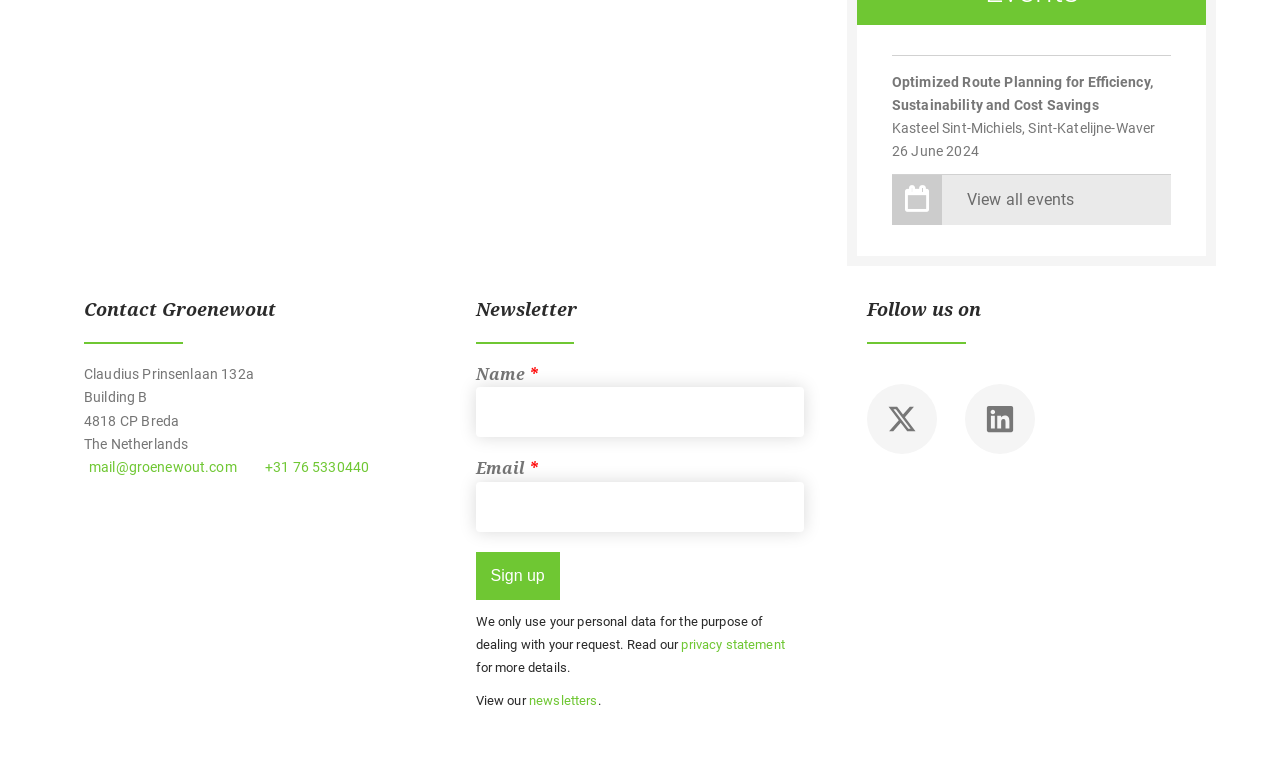Specify the bounding box coordinates of the area to click in order to follow the given instruction: "Follow on Linkedin."

[0.754, 0.503, 0.809, 0.594]